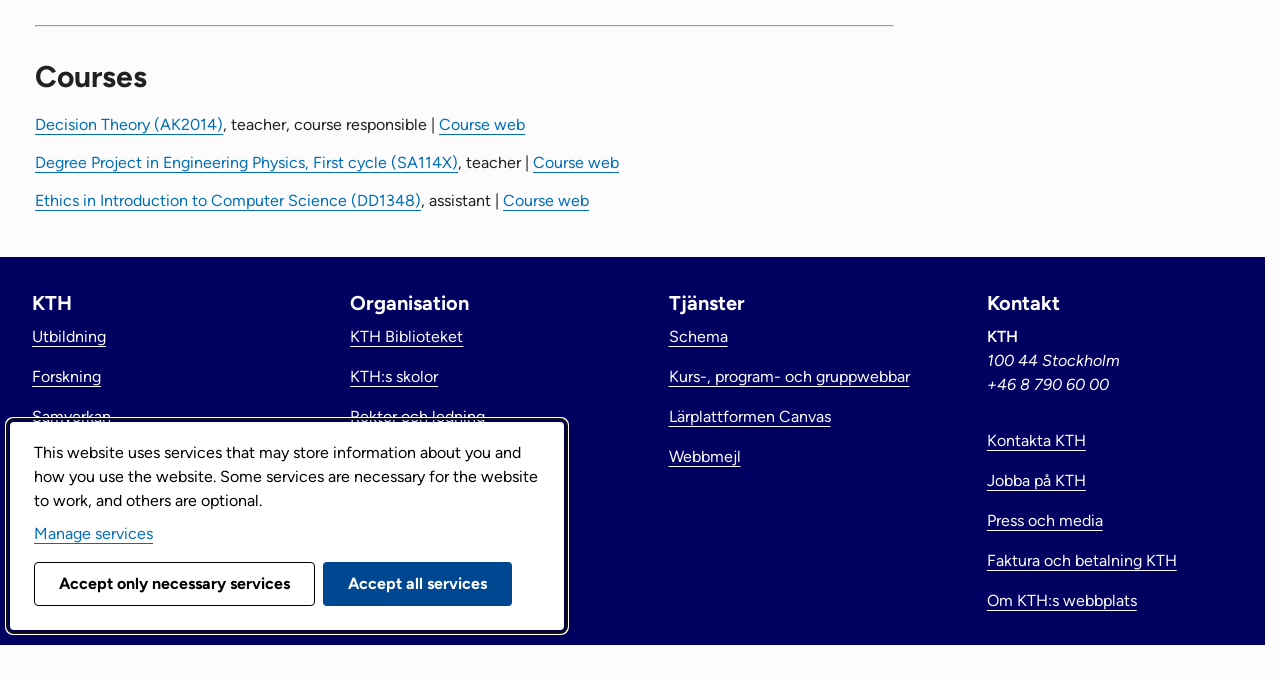Please determine the bounding box of the UI element that matches this description: KTH:s verksamhetsstöd. The coordinates should be given as (top-left x, top-left y, bottom-right x, bottom-right y), with all values between 0 and 1.

[0.274, 0.657, 0.404, 0.685]